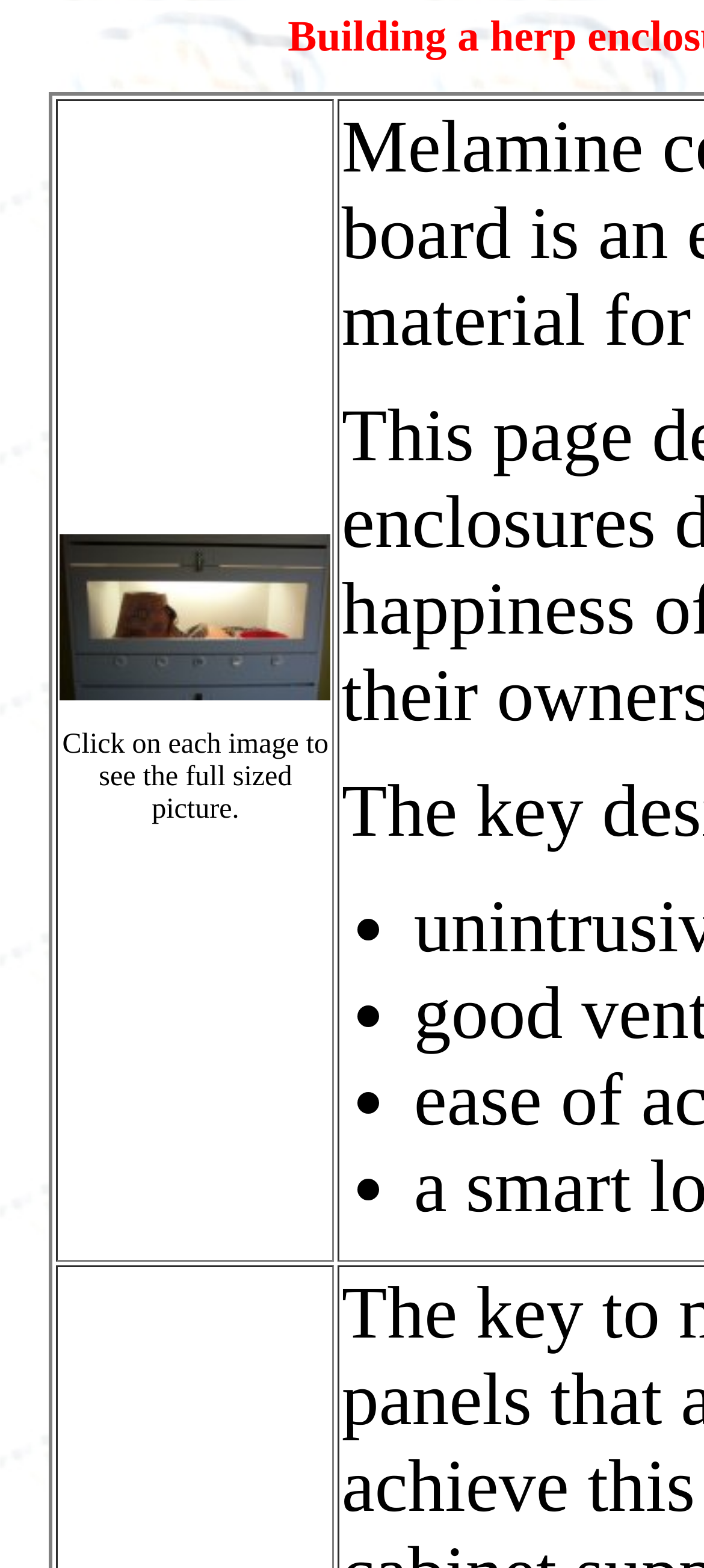Refer to the image and provide an in-depth answer to the question:
What type of material is used for the enclosures?

The webpage mentions that the reptile enclosures are made from melamine coated chip board, which implies that this material is used for constructing the enclosures.